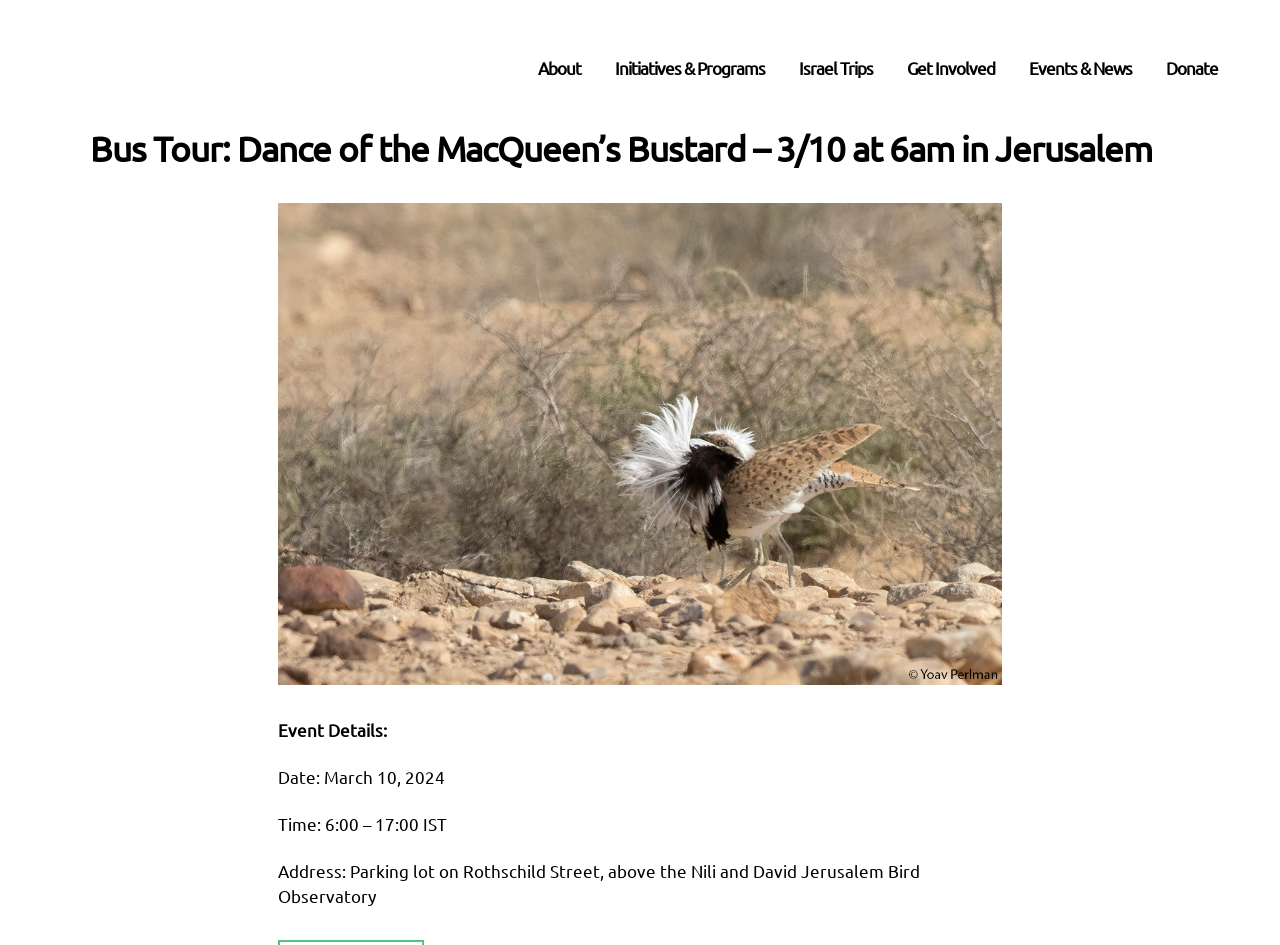Please study the image and answer the question comprehensively:
What time does the event start?

I found the answer by looking at the 'Event Details' section, where it lists the time as '6:00 – 17:00 IST'.